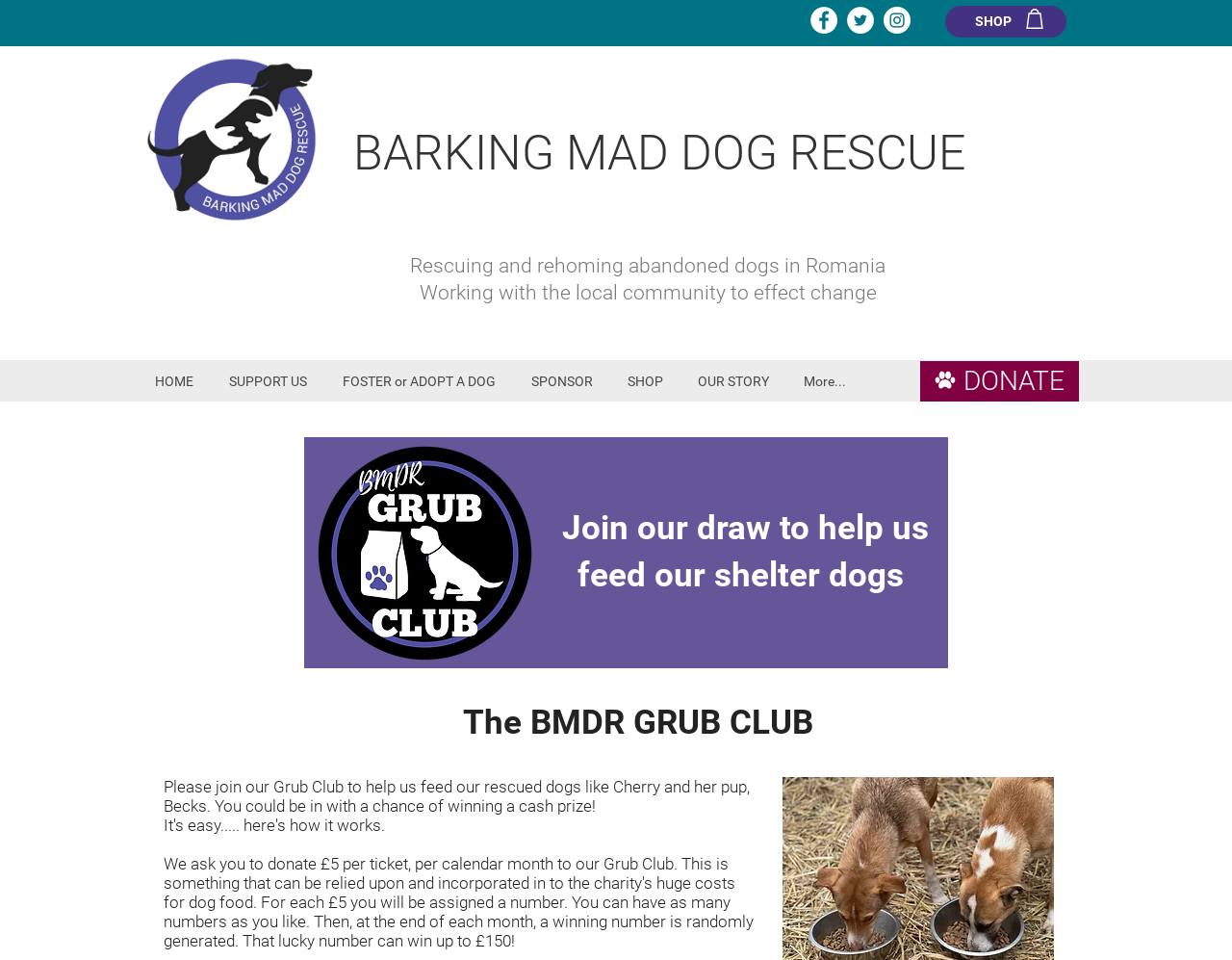What is the name of the organization?
Answer the question with just one word or phrase using the image.

Barking Mad Dog Rescue